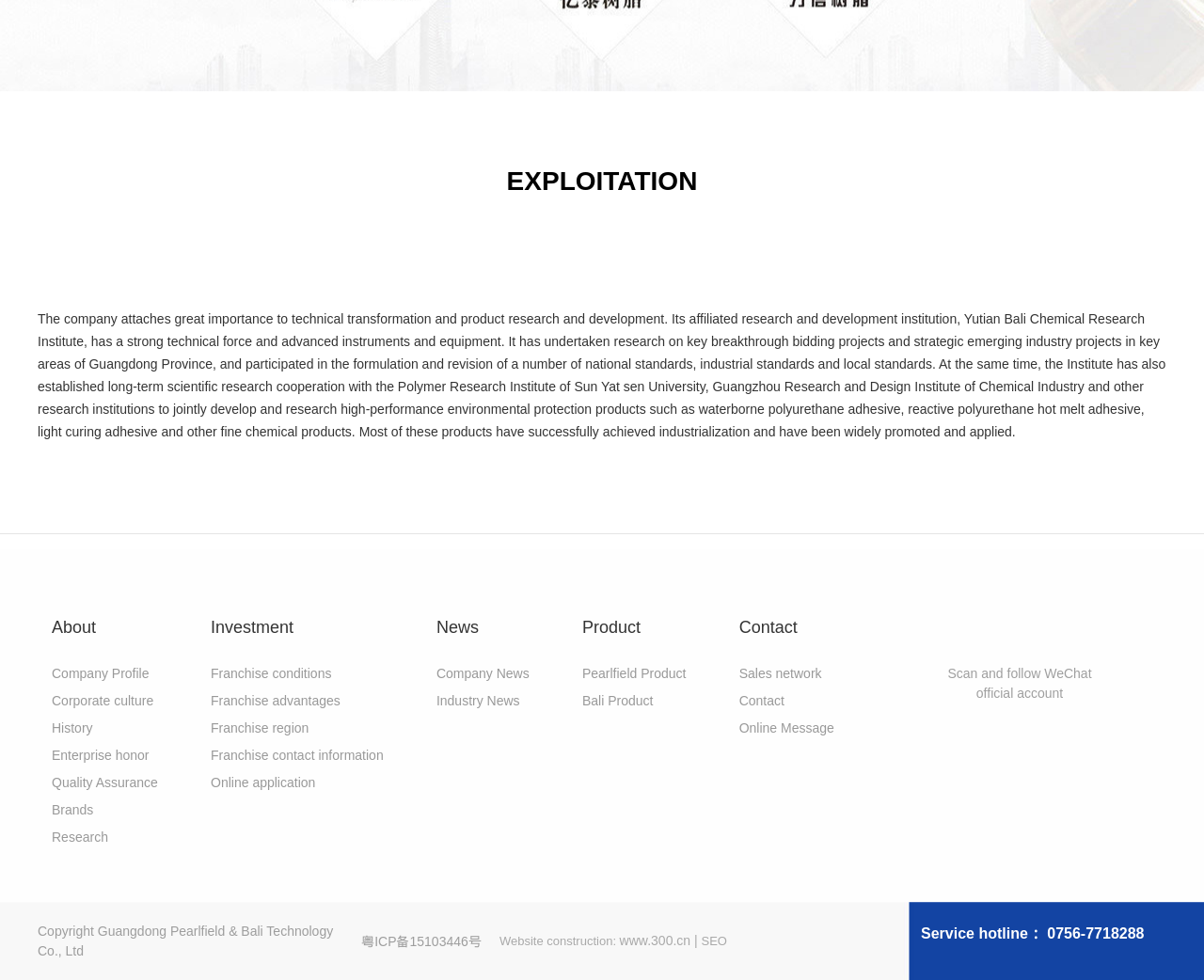Identify the coordinates of the bounding box for the element described below: "Franchise contact information". Return the coordinates as four float numbers between 0 and 1: [left, top, right, bottom].

[0.175, 0.761, 0.339, 0.781]